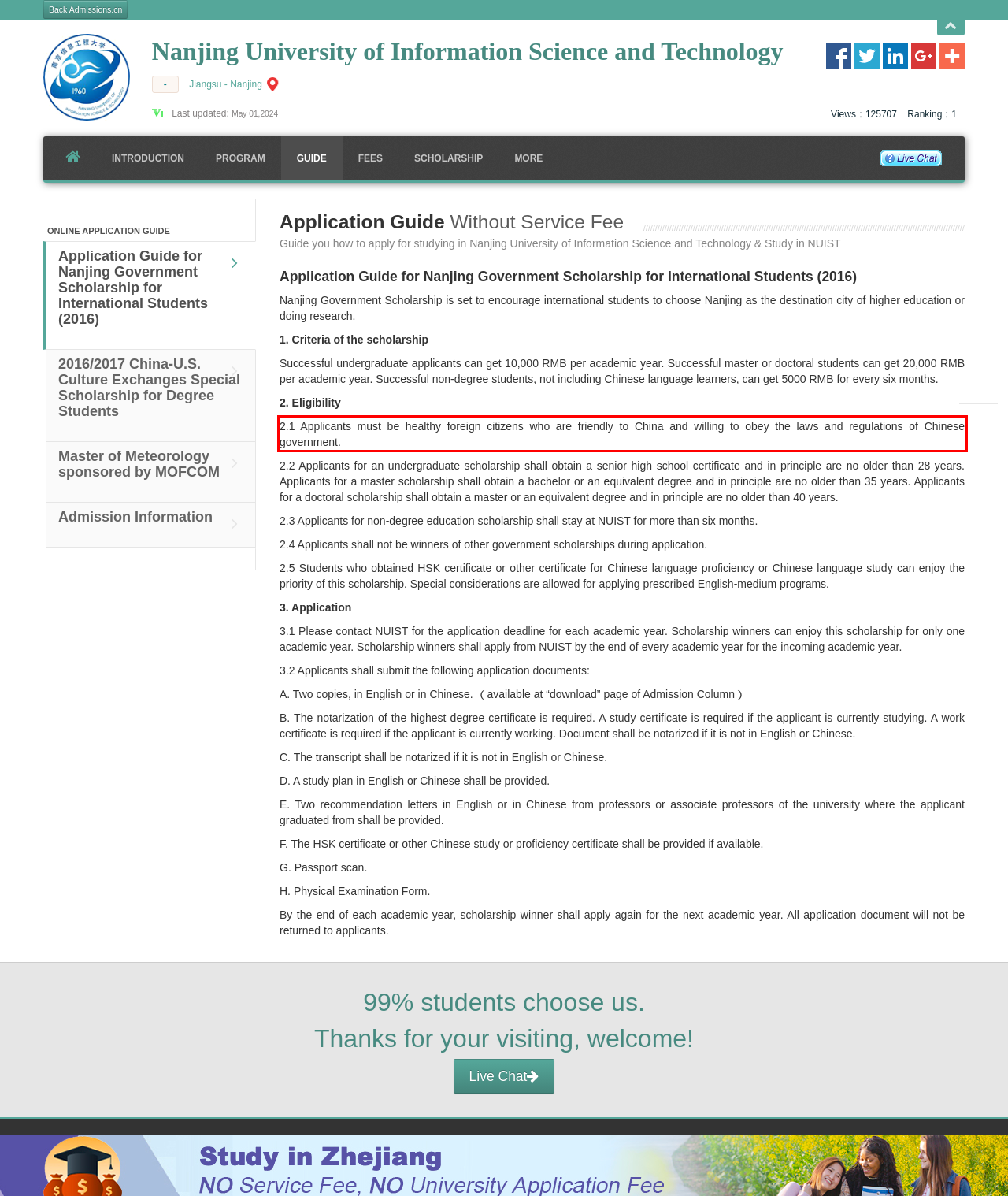Using the provided screenshot of a webpage, recognize the text inside the red rectangle bounding box by performing OCR.

2.1 Applicants must be healthy foreign citizens who are friendly to China and willing to obey the laws and regulations of Chinese government.